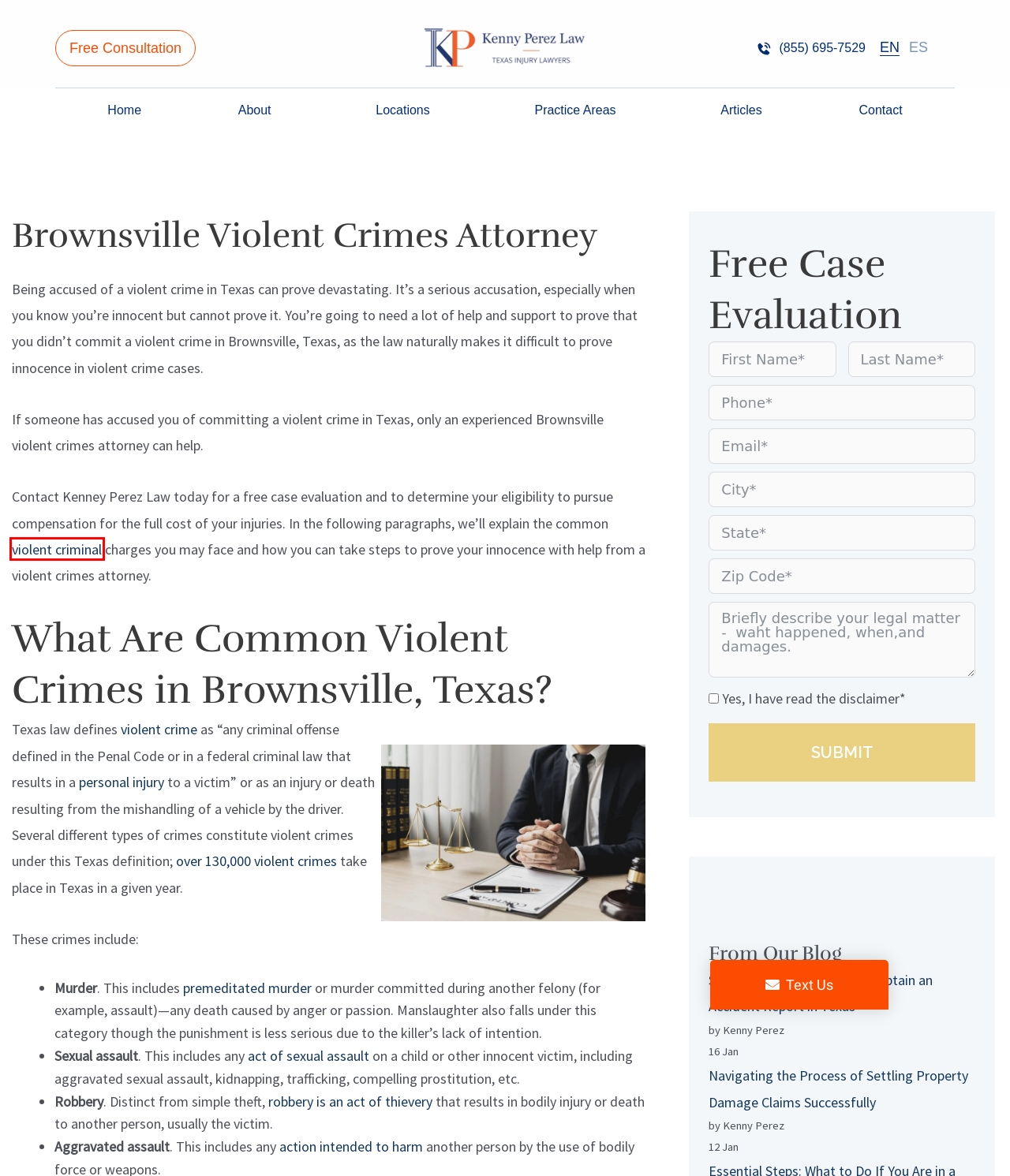Review the webpage screenshot provided, noting the red bounding box around a UI element. Choose the description that best matches the new webpage after clicking the element within the bounding box. The following are the options:
A. PENAL CODE  CHAPTER 21. SEXUAL OFFENSES
B. Brownsville Criminal Defense Attorney - Kenny Perez Law
C. About Kenny Perez | Kenny Perez Law
D. Settling Property Damage Claims Successfully - Kenny Perez Law
E. PENAL CODE  CHAPTER 22. ASSAULTIVE OFFENSES
F. Contact Our Law Firm in Brownsville, TX | Kenny Perez Law
G. CODE OF CRIMINAL PROCEDURE  CHAPTER 59. FORFEITURE OF CONTRABAND
H. Abogado de delitos violentos en Brownsville | Kenny Perez Law

B